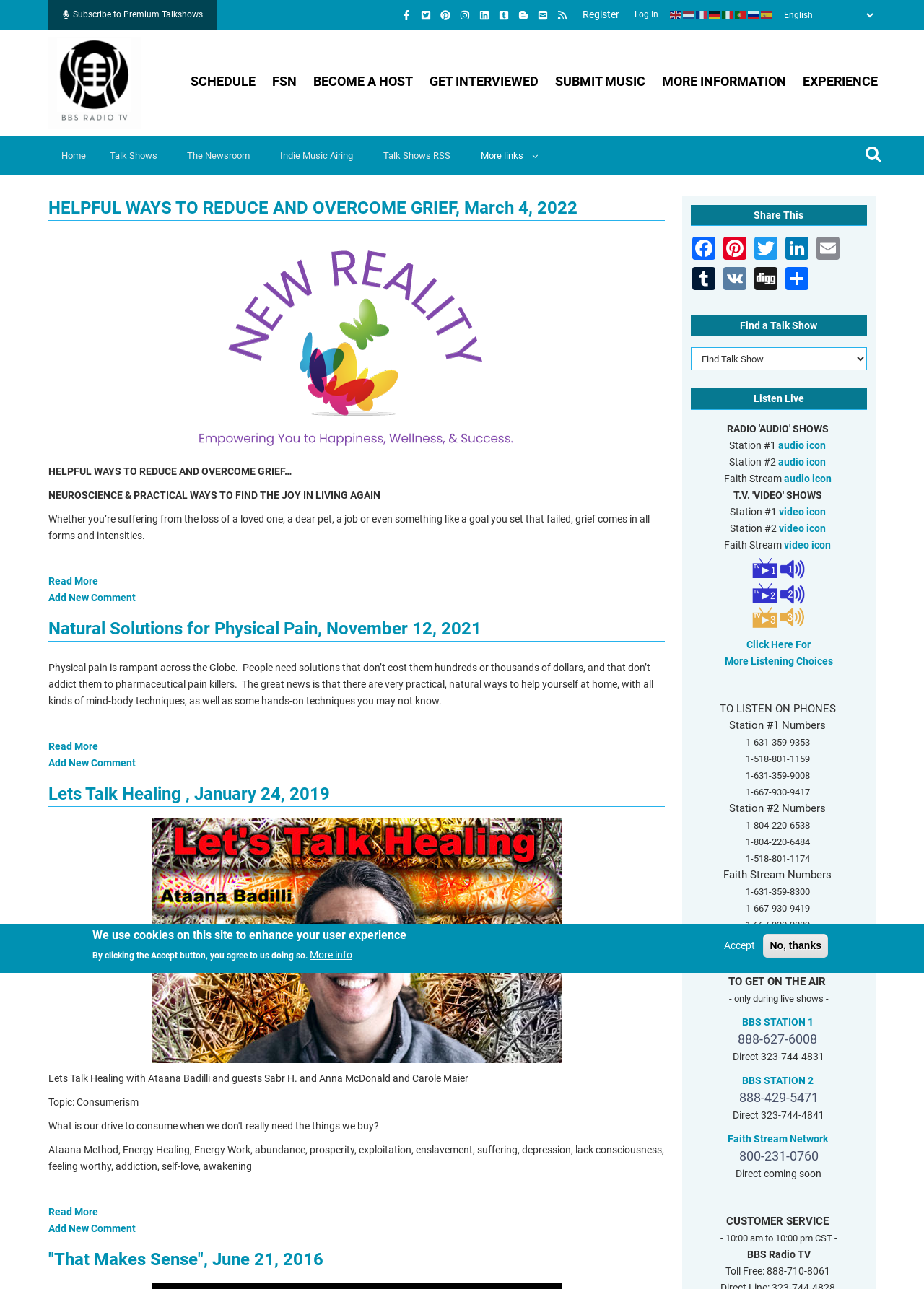Can you find the bounding box coordinates for the element to click on to achieve the instruction: "Subscribe to Premium Talkshows"?

[0.052, 0.0, 0.235, 0.023]